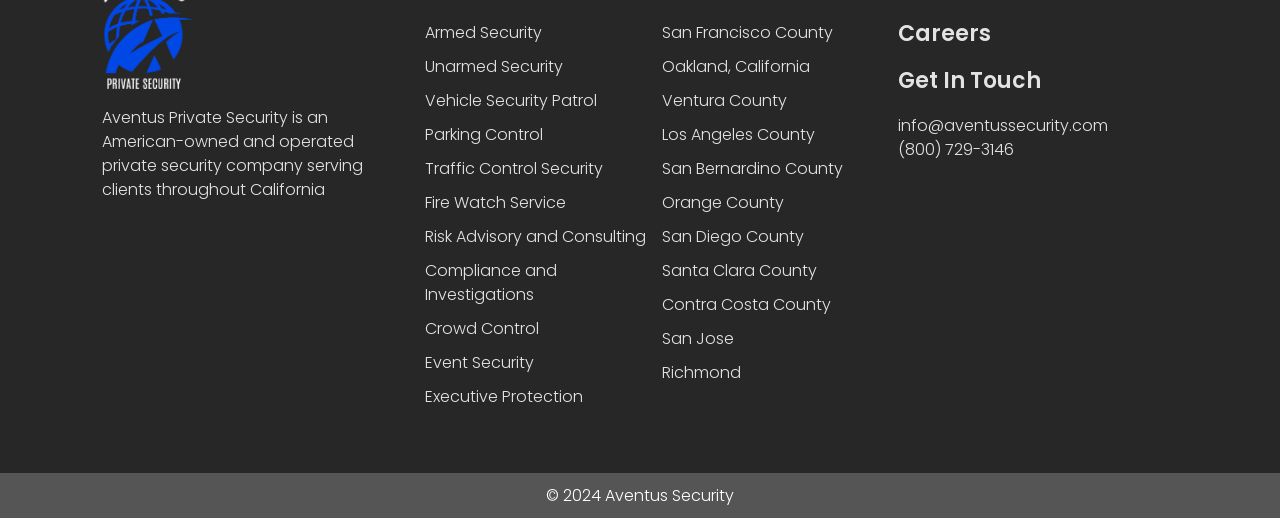Please identify the bounding box coordinates of the clickable area that will fulfill the following instruction: "Call (800) 729-3146". The coordinates should be in the format of four float numbers between 0 and 1, i.e., [left, top, right, bottom].

[0.702, 0.266, 0.912, 0.313]